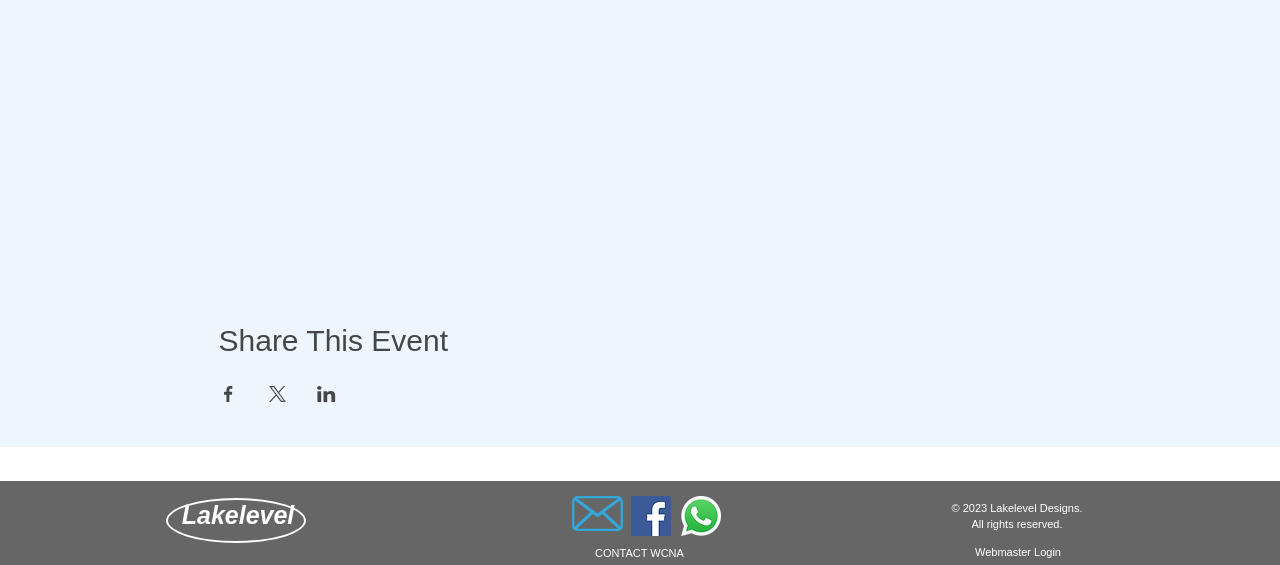Kindly determine the bounding box coordinates for the area that needs to be clicked to execute this instruction: "Read about the company".

None